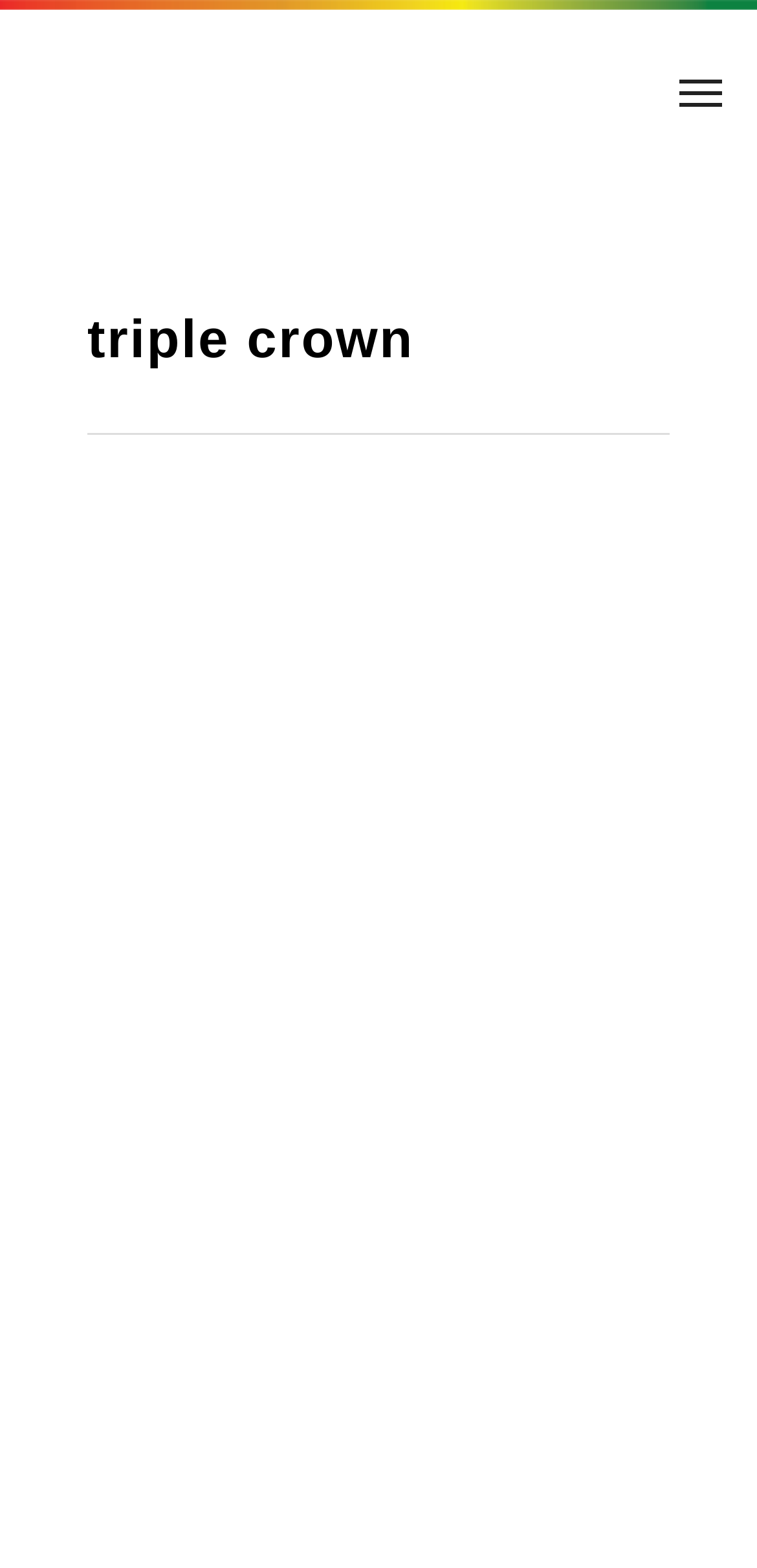Provide a short answer using a single word or phrase for the following question: 
How many list items are there?

At least 1